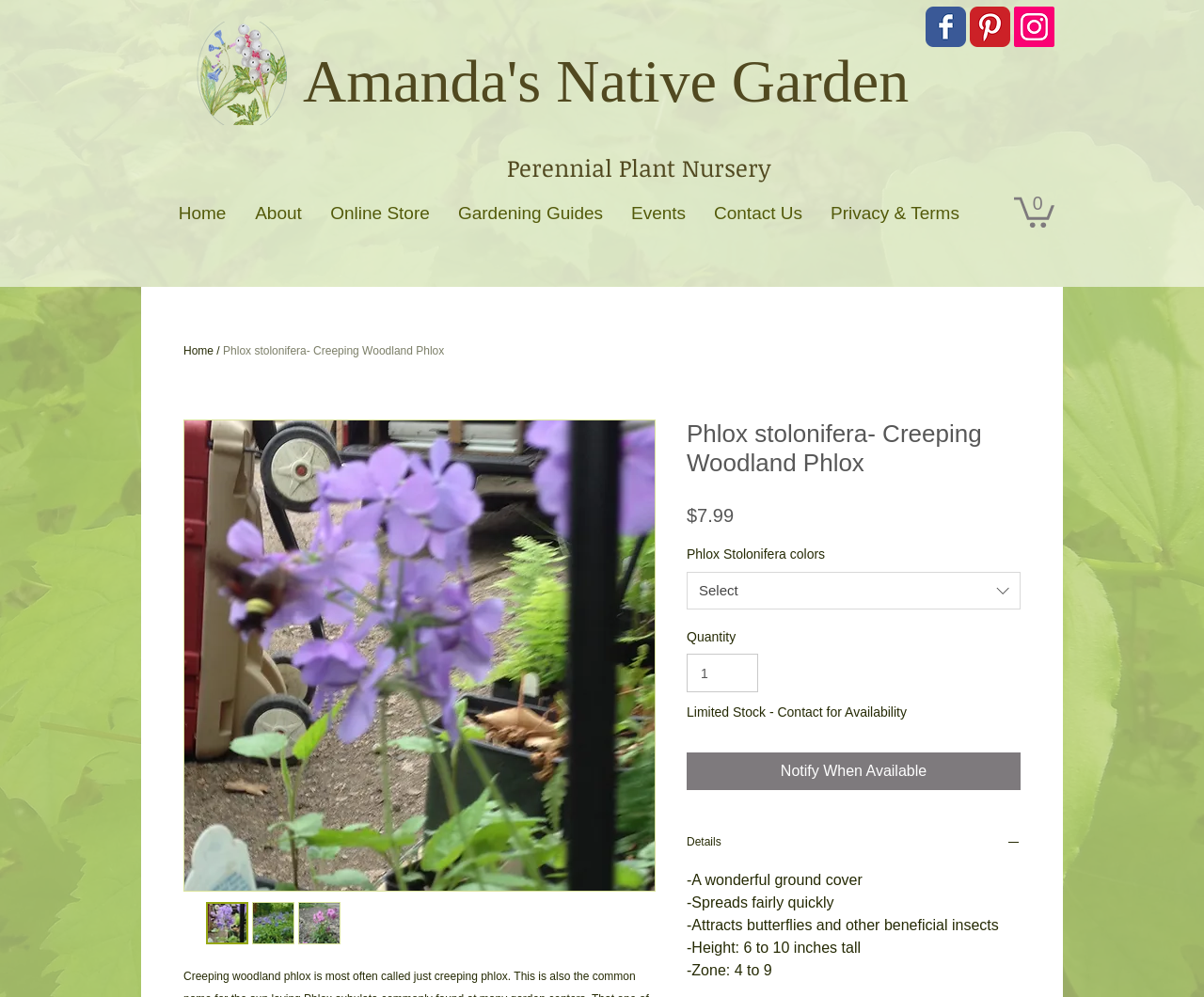Determine the coordinates of the bounding box that should be clicked to complete the instruction: "Search for a plant". The coordinates should be represented by four float numbers between 0 and 1: [left, top, right, bottom].

[0.668, 0.243, 0.876, 0.276]